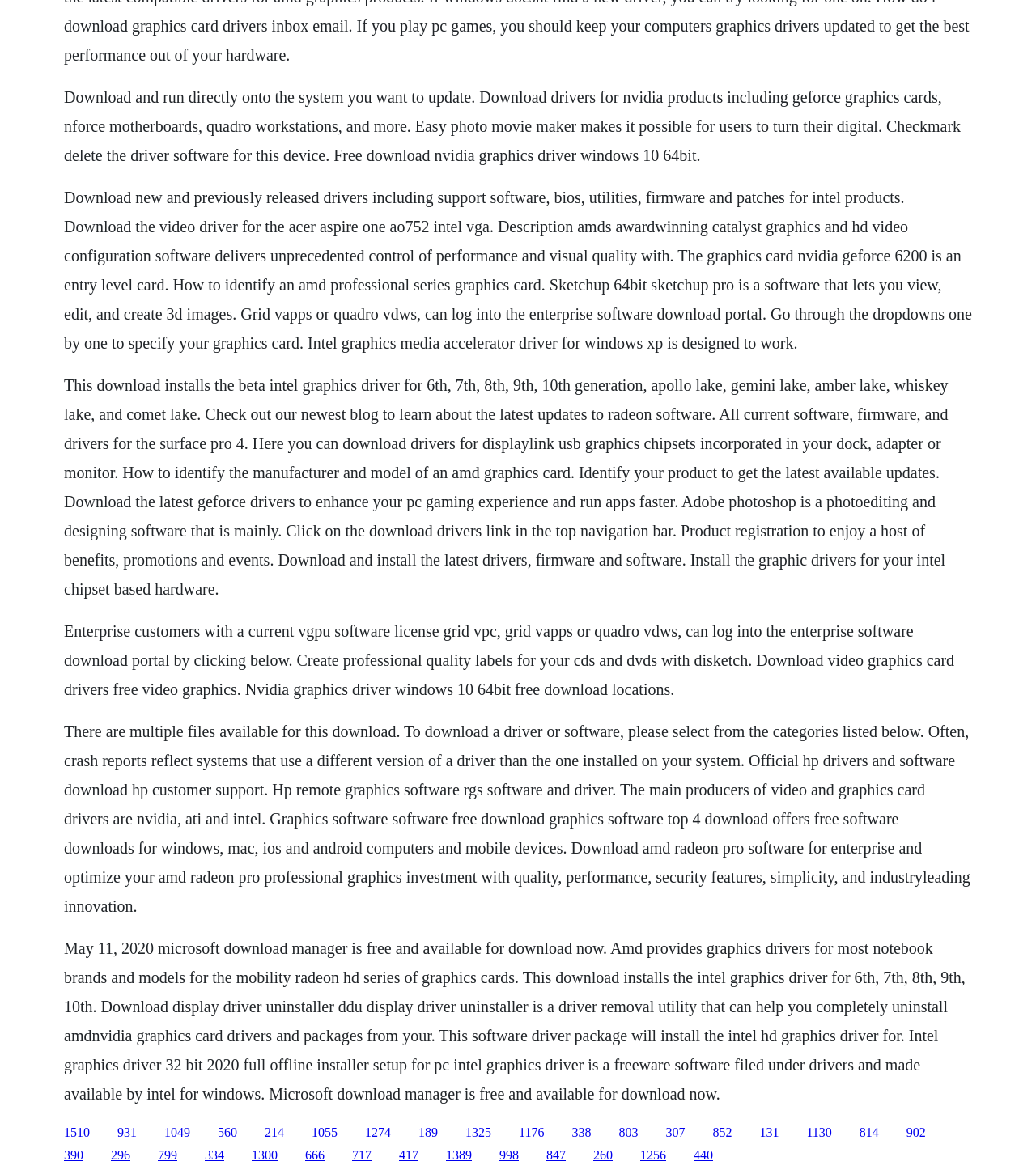Locate the bounding box coordinates of the area you need to click to fulfill this instruction: 'Click on the 'Download drivers for nvidia products' link'. The coordinates must be in the form of four float numbers ranging from 0 to 1: [left, top, right, bottom].

[0.062, 0.075, 0.927, 0.14]